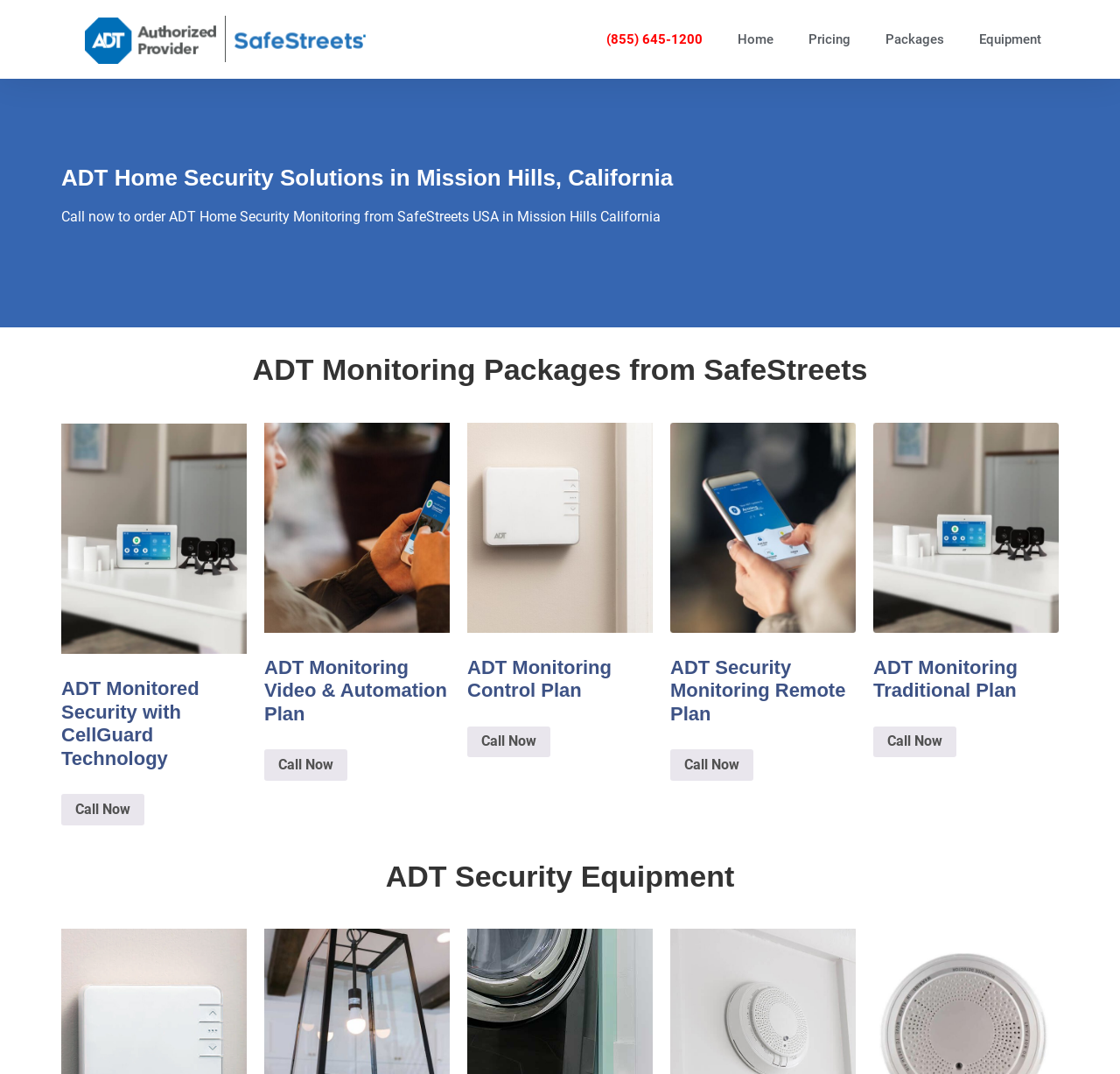Point out the bounding box coordinates of the section to click in order to follow this instruction: "Get more information about ADT Monitoring Control Plan".

[0.417, 0.393, 0.583, 0.663]